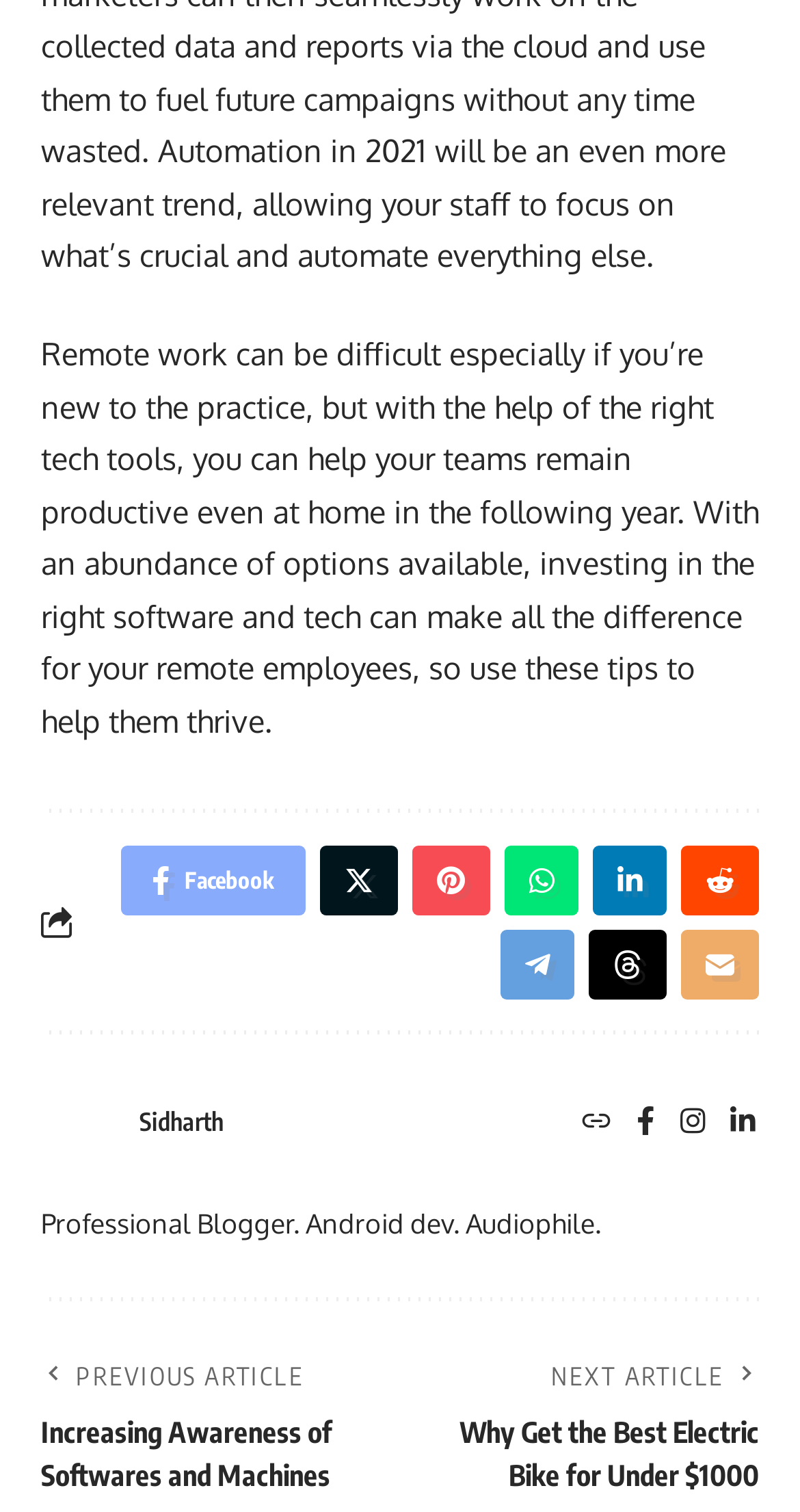How many social media platforms can you share the article on?
Identify the answer in the screenshot and reply with a single word or phrase.

8